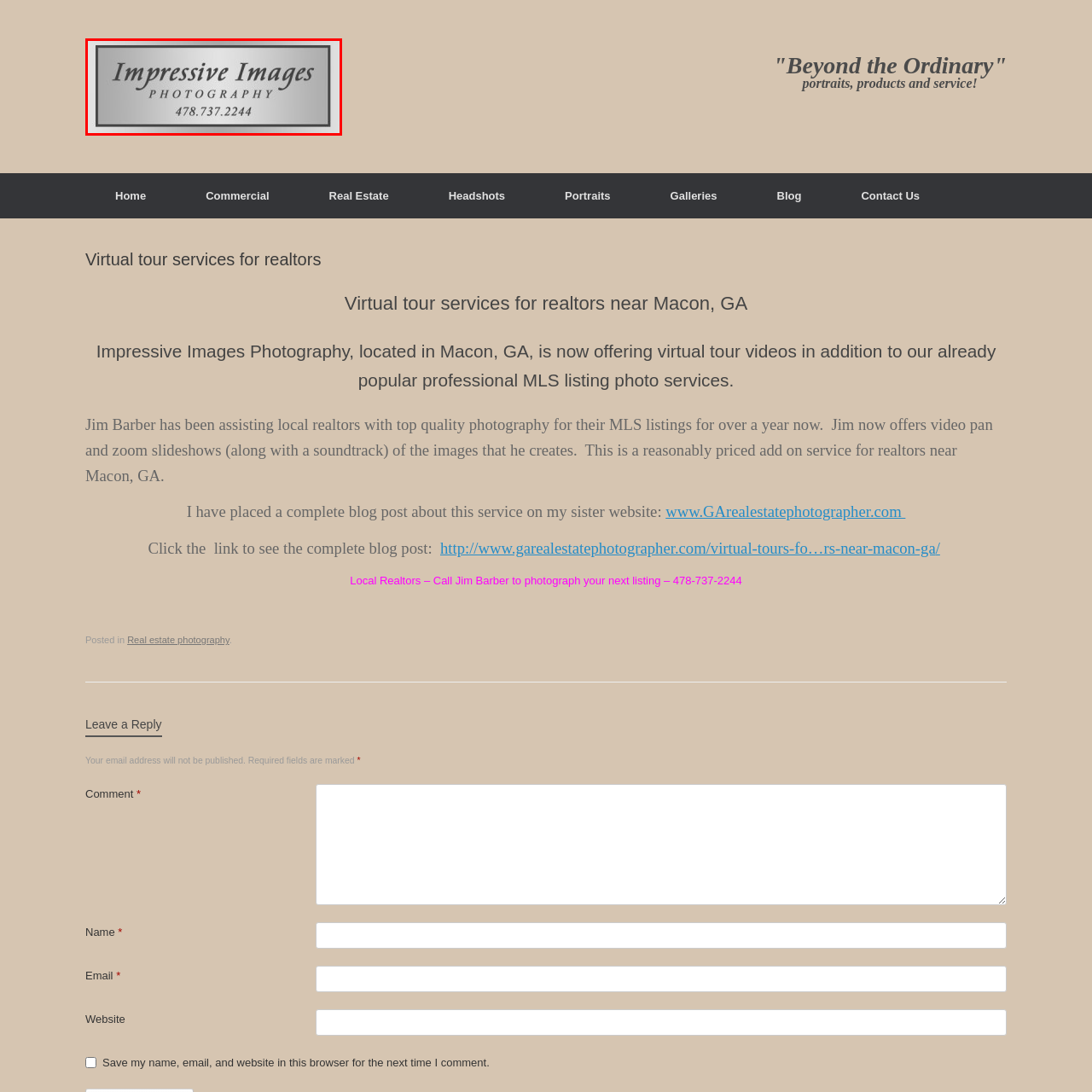Pay special attention to the segment of the image inside the red box and offer a detailed answer to the question that follows, based on what you see: What type of service is emphasized in the logo?

The caption states that the word 'PHOTOGRAPHY' is elegantly rendered below the business name, emphasizing the service offered by Impressive Images Photography.